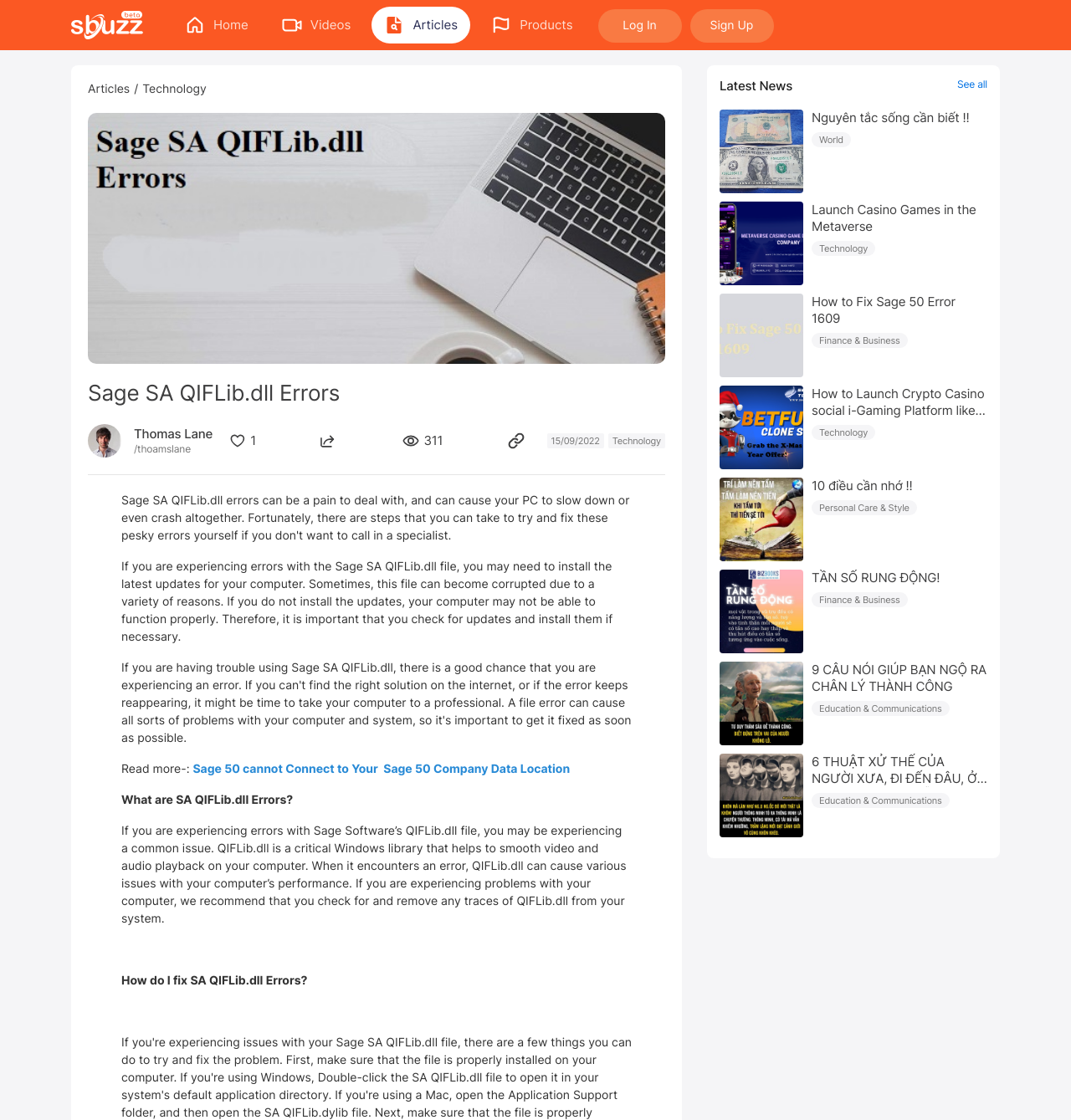Identify the bounding box of the UI element that matches this description: "Thomas Lane".

[0.125, 0.38, 0.199, 0.395]